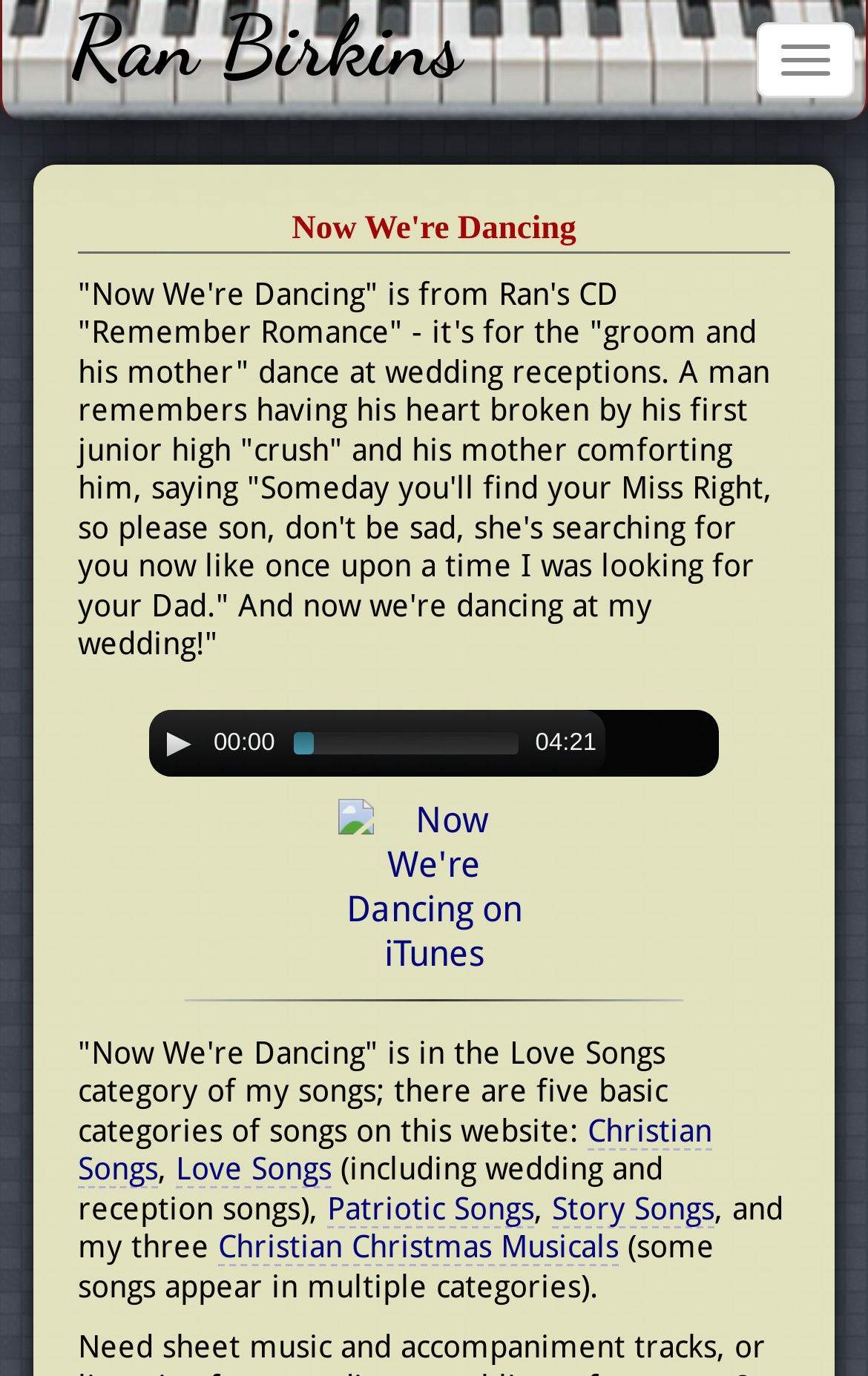Construct a comprehensive description capturing every detail on the webpage.

This webpage is dedicated to the Christian song "Now We're Dancing" by Ran Birkins. At the top, there is a navigation toggle button on the right side. Below it, the song title "Now We're Dancing" is prominently displayed as a heading. 

On the left side, an audio player is situated, featuring a play button, a timer displaying "00:00", and a horizontal time slider. The audio player also shows the song's duration, "04:21", on the right side. 

Below the audio player, there is a link to "Now We're Dancing on iTunes" accompanied by an image. A horizontal separator line is placed underneath, dividing the page into two sections.

In the lower section, a paragraph of text explains that "Now We're Dancing" belongs to the Love Songs category, which is one of the five basic categories on the website. The other categories, including Christian Songs, Patriotic Songs, Story Songs, and Christian Christmas Musicals, are listed as links. The text also mentions that some songs may appear in multiple categories.